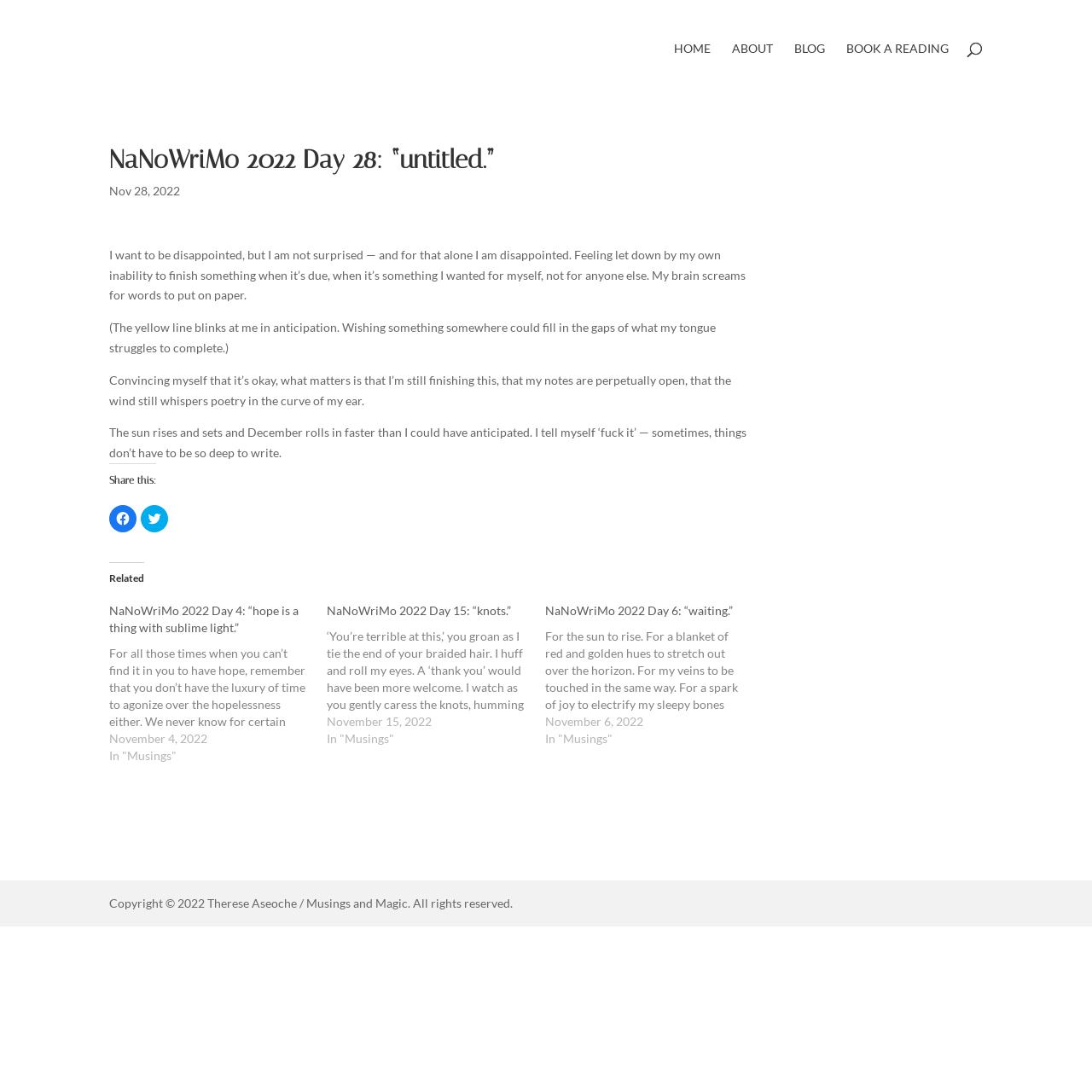Please specify the bounding box coordinates of the area that should be clicked to accomplish the following instruction: "Click on the 'HOME' link". The coordinates should consist of four float numbers between 0 and 1, i.e., [left, top, right, bottom].

[0.617, 0.039, 0.651, 0.089]